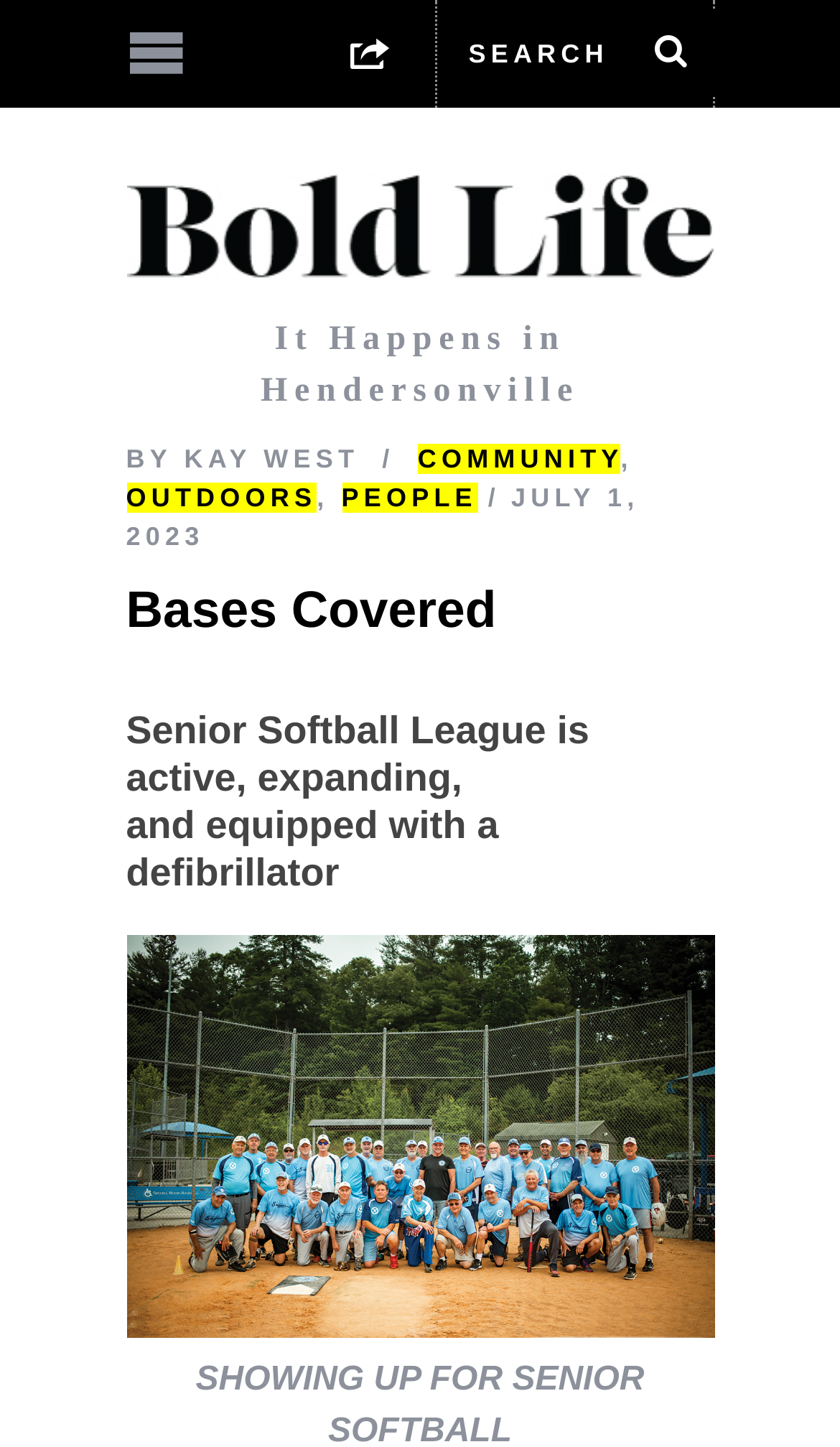Create a full and detailed caption for the entire webpage.

The webpage is about "Bases Covered" and "Bold Life". At the top, there is a search bar with a "SEARCH" label and a magnifying glass icon button to its right. Below the search bar, there are three horizontal links: one with a house icon, one with a bell icon, and one with the text "Bold Life - It Happens in Hendersonville" accompanied by an image. 

The main content area is divided into sections. The first section has a header with the text "BY KAY WEST" and categories "COMMUNITY", "OUTDOORS", and "PEOPLE" with a date "JULY 1, 2023" below. The main title "Bases Covered" is displayed prominently. 

The article's content is about the Senior Softball League, which is active, expanding, and equipped with a defibrillator. There is a large image at the bottom of the page, which has a caption that is not provided in the accessibility tree.